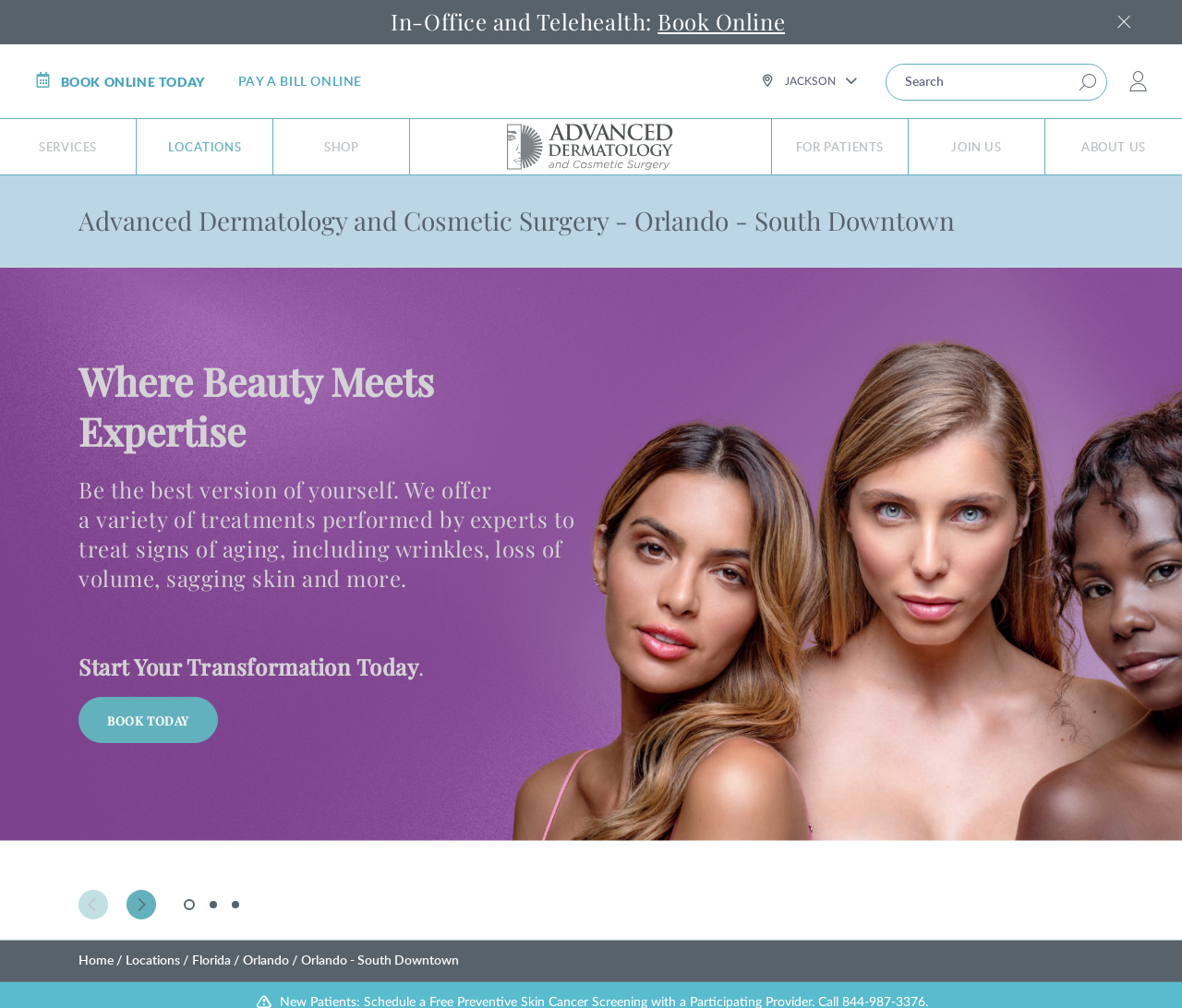Kindly provide the bounding box coordinates of the section you need to click on to fulfill the given instruction: "Pay a bill online".

[0.201, 0.07, 0.306, 0.093]